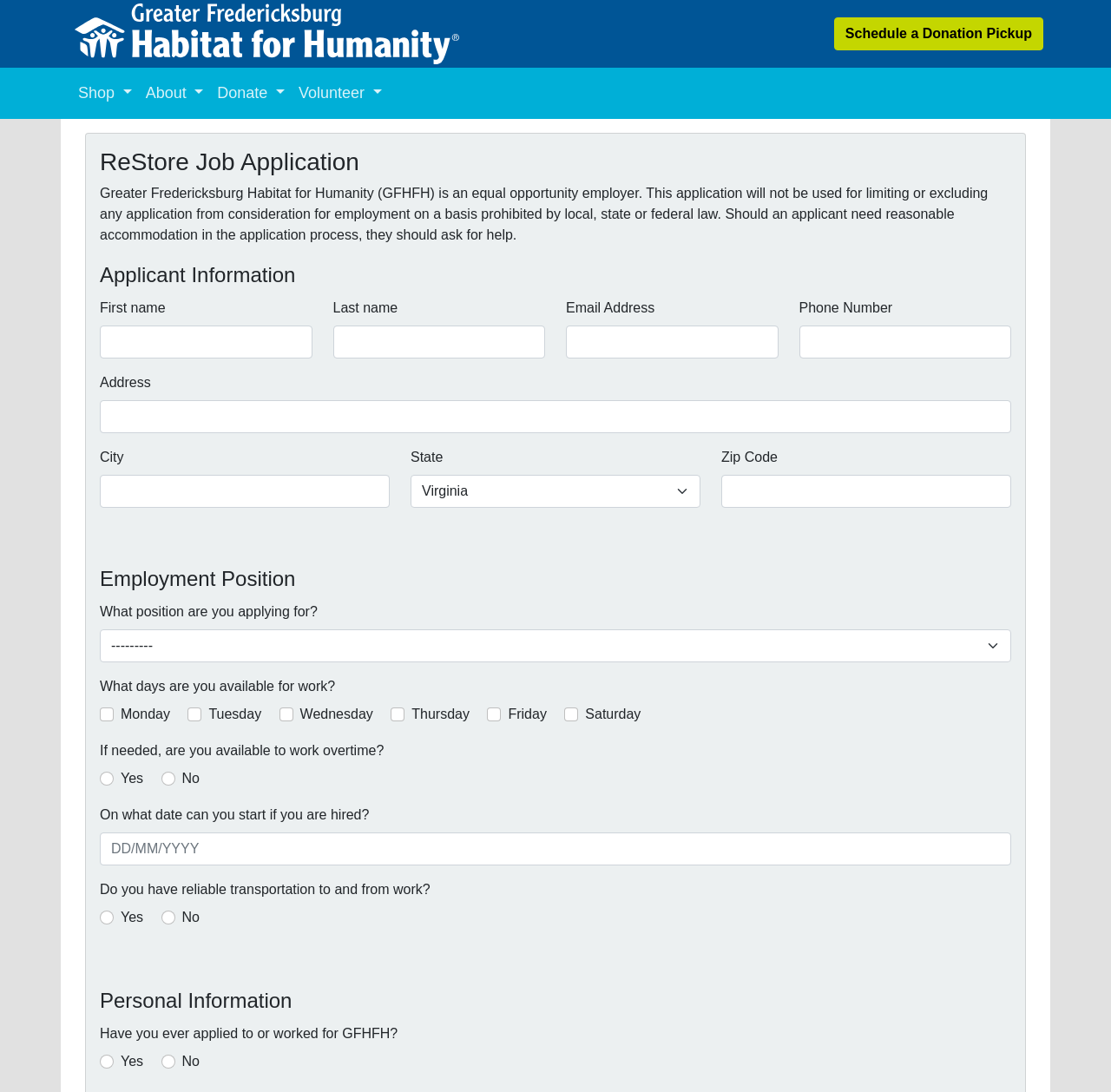Show the bounding box coordinates for the HTML element as described: "alt="Greater Fredericksburg Habitat for Humanity"".

[0.064, 0.017, 0.416, 0.042]